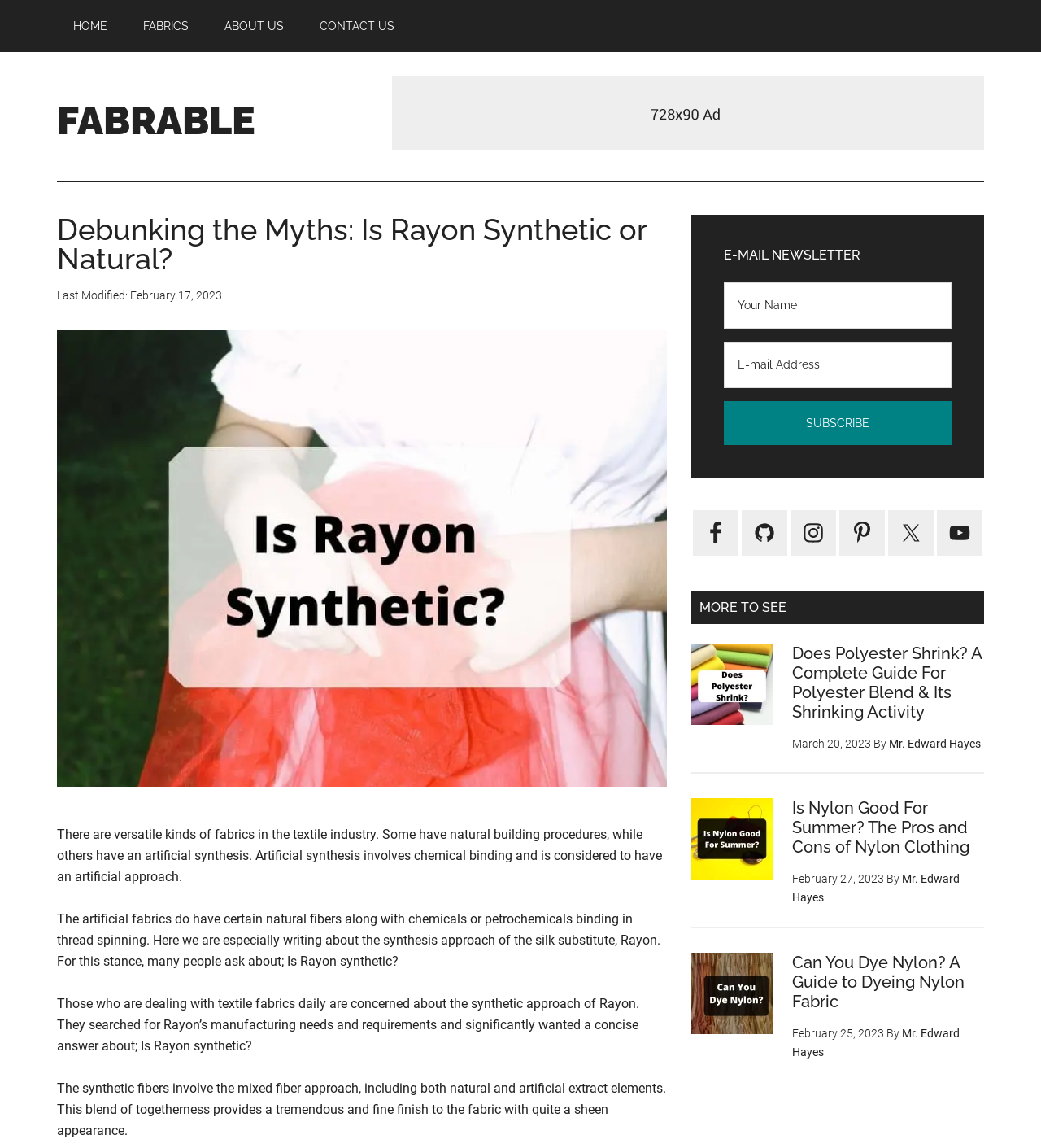Extract the top-level heading from the webpage and provide its text.

Debunking the Myths: Is Rayon Synthetic or Natural?